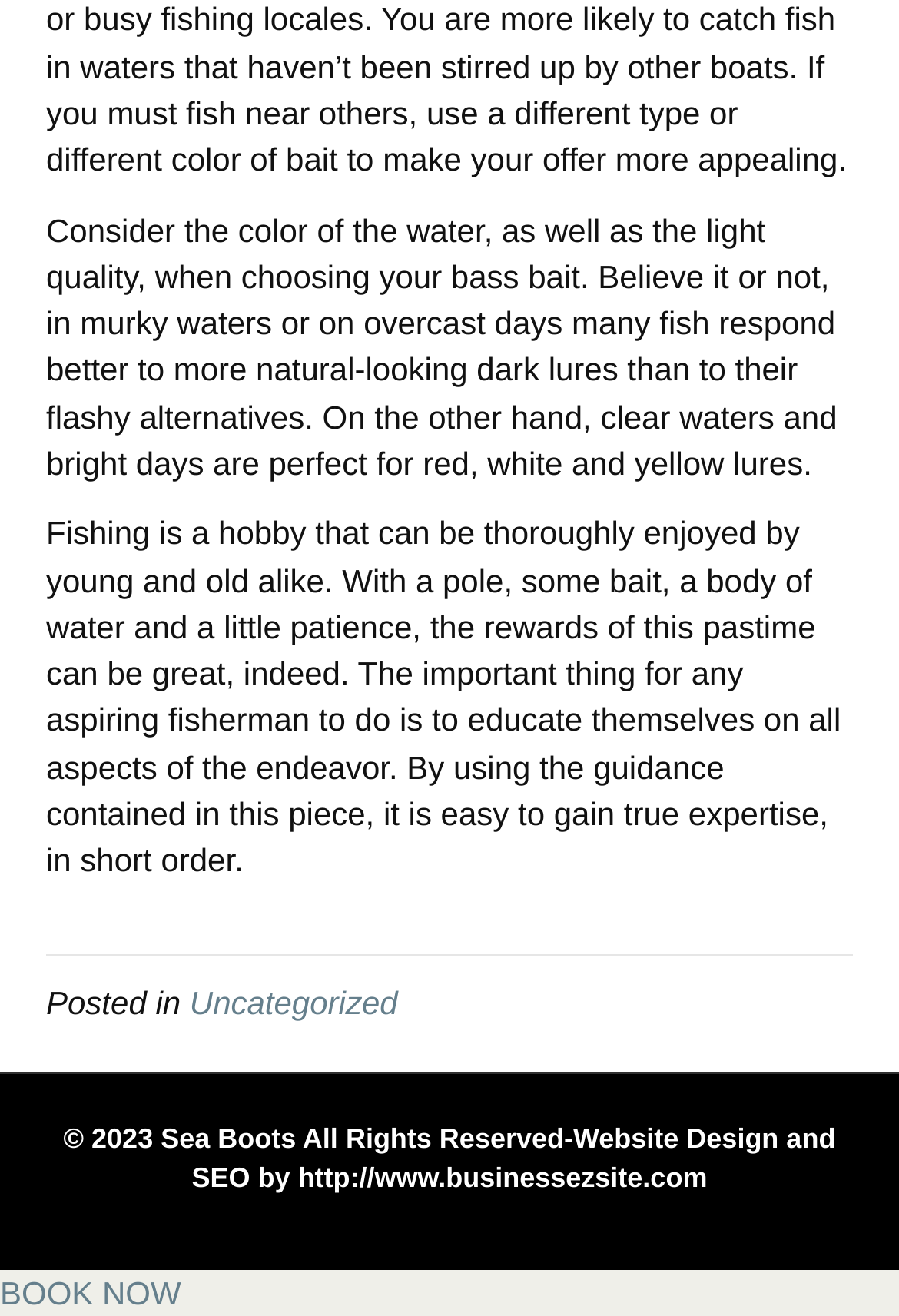Give a short answer using one word or phrase for the question:
What is the purpose of the hobby mentioned in the second paragraph?

To be enjoyed